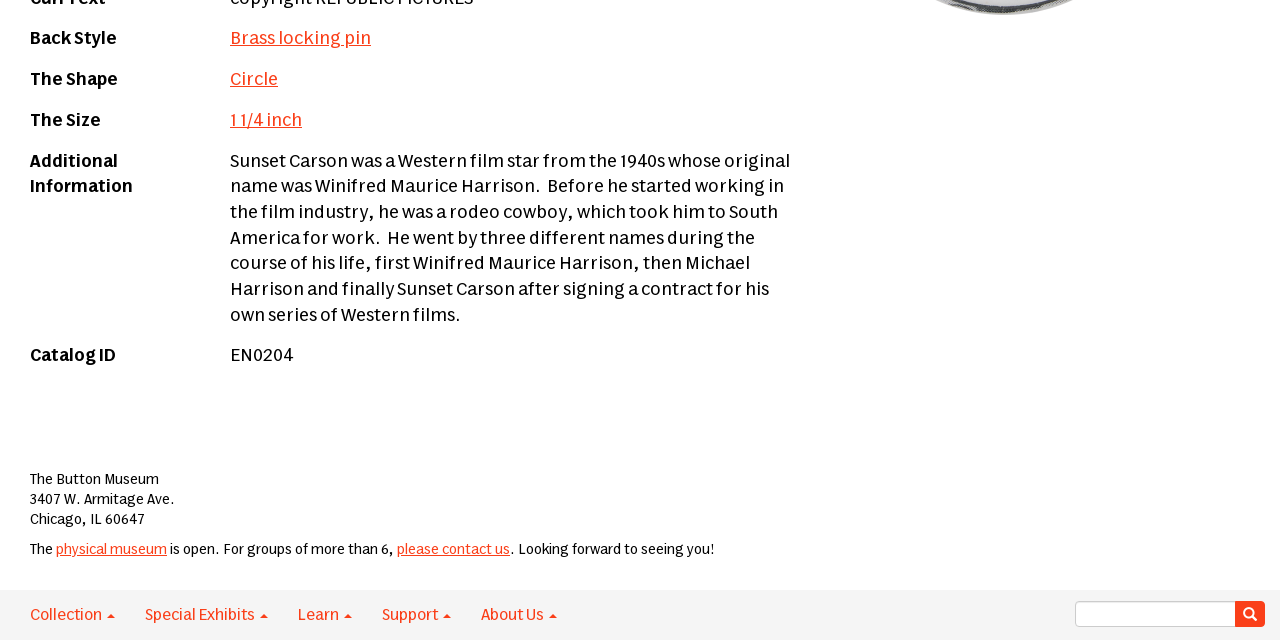Find the bounding box coordinates for the HTML element described in this sentence: "Collection". Provide the coordinates as four float numbers between 0 and 1, in the format [left, top, right, bottom].

[0.012, 0.922, 0.102, 1.0]